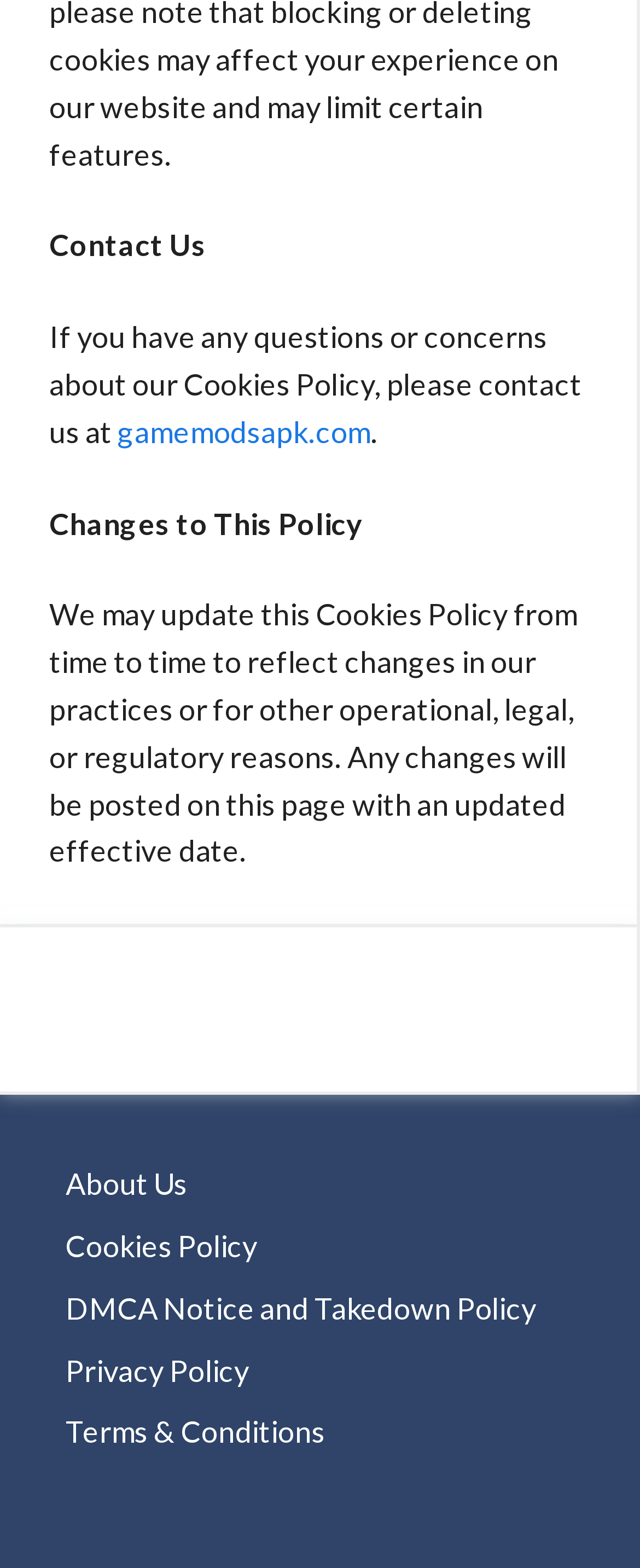Given the content of the image, can you provide a detailed answer to the question?
How many links are present in the footer section?

The footer section of the webpage contains five links: 'About Us', 'Cookies Policy', 'DMCA Notice and Takedown Policy', 'Privacy Policy', and 'Terms & Conditions'. These links are arranged vertically in the footer section.